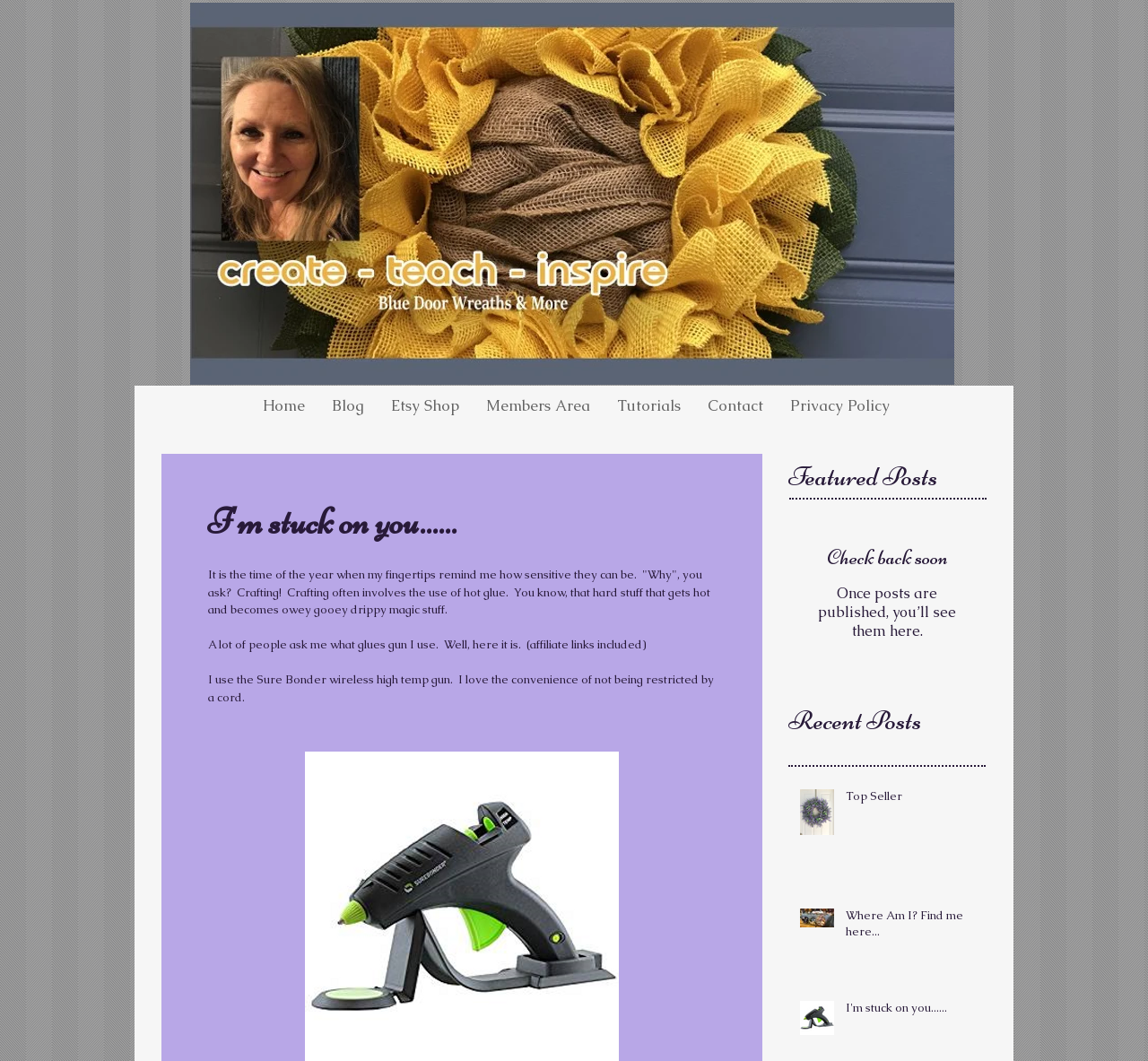Given the element description Blog, identify the bounding box coordinates for the UI element on the webpage screenshot. The format should be (top-left x, top-left y, bottom-right x, bottom-right y), with values between 0 and 1.

[0.277, 0.37, 0.329, 0.395]